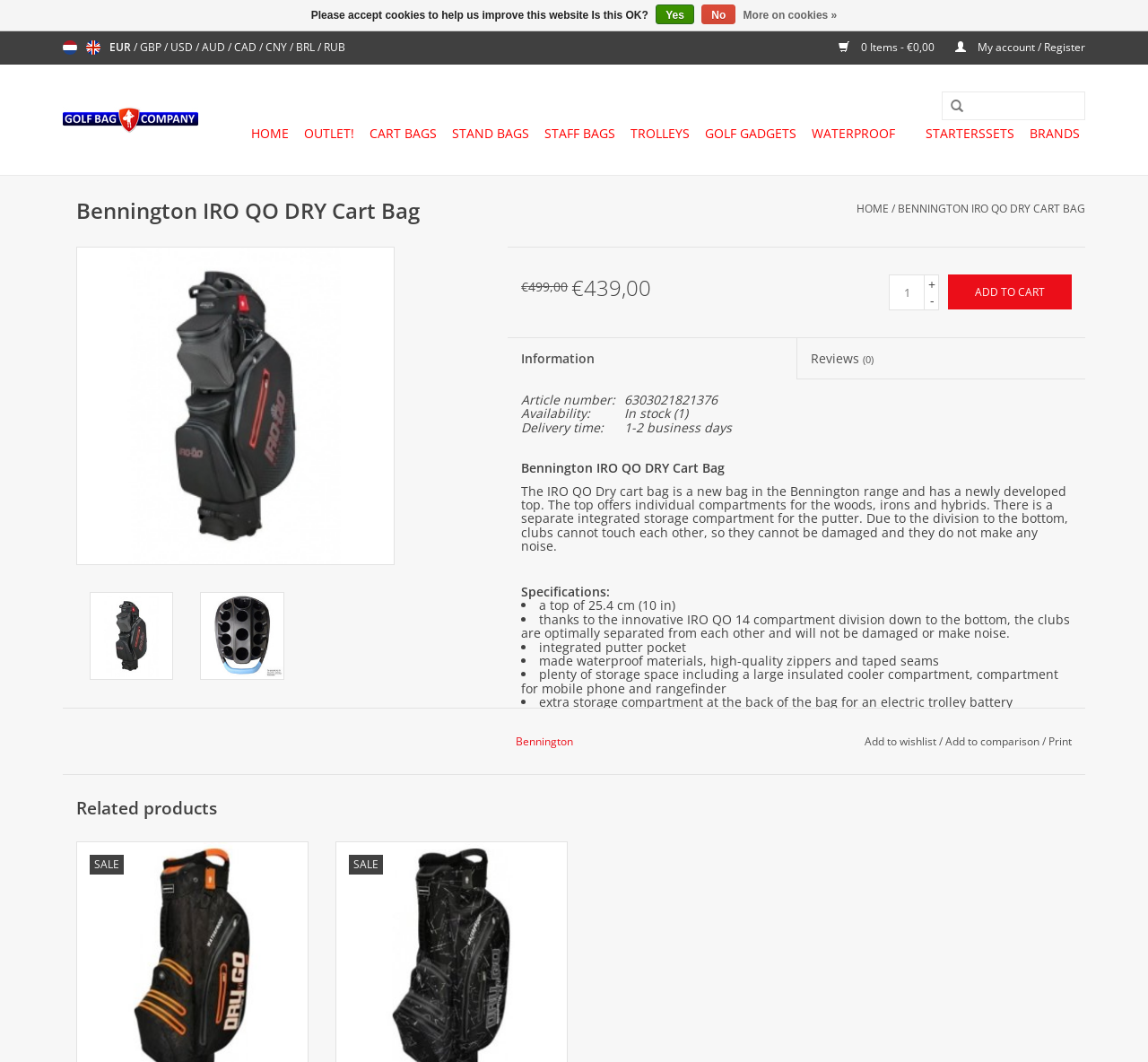Show the bounding box coordinates of the element that should be clicked to complete the task: "Search for golf bags".

[0.82, 0.086, 0.836, 0.115]